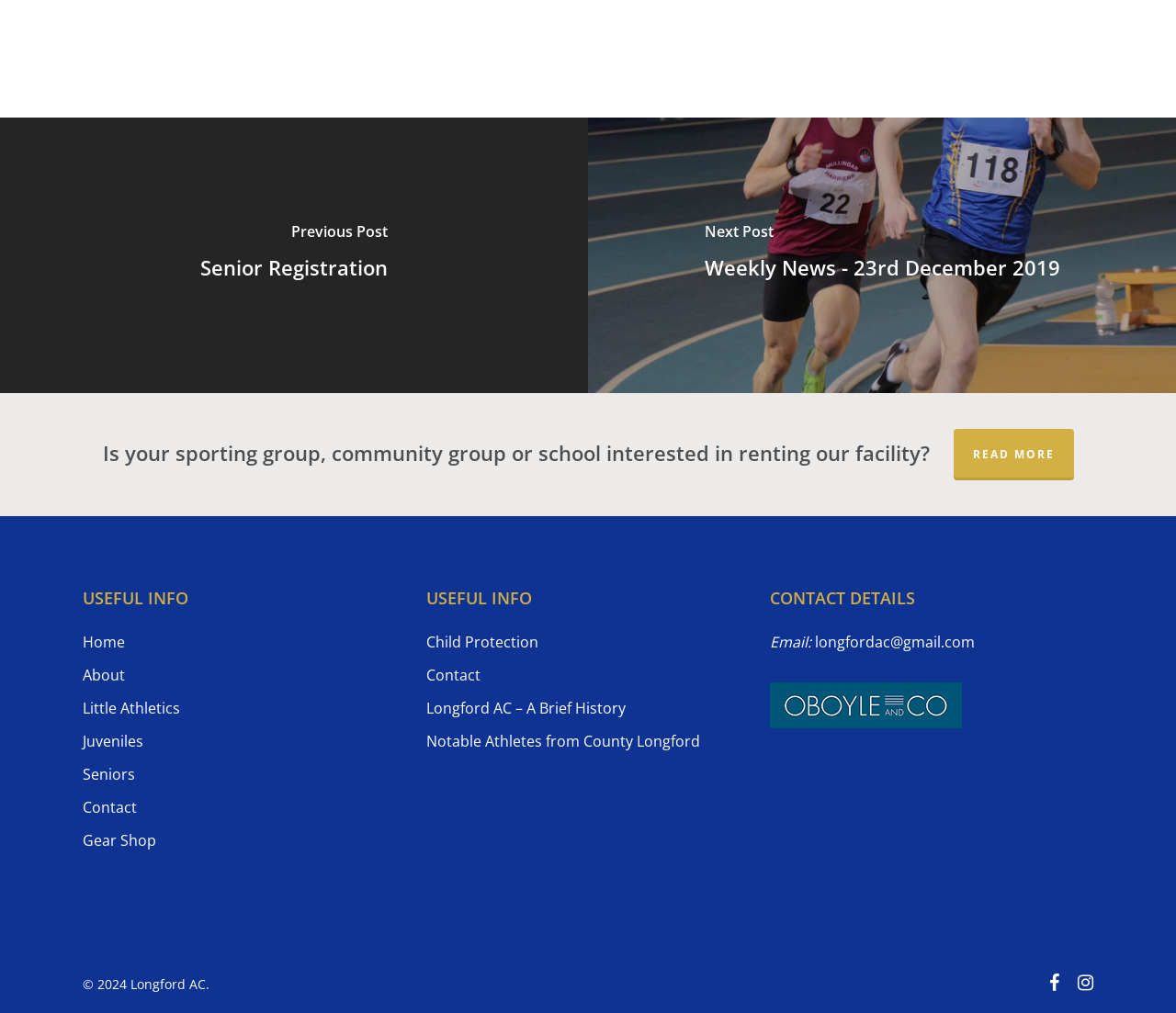What is the copyright year of the webpage?
Make sure to answer the question with a detailed and comprehensive explanation.

The copyright year of the webpage is 2024, as indicated by the StaticText element '© 2024 Longford AC.' at the bottom of the webpage.